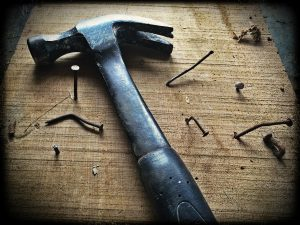What are scattered nearby the hammer?
By examining the image, provide a one-word or phrase answer.

Nails